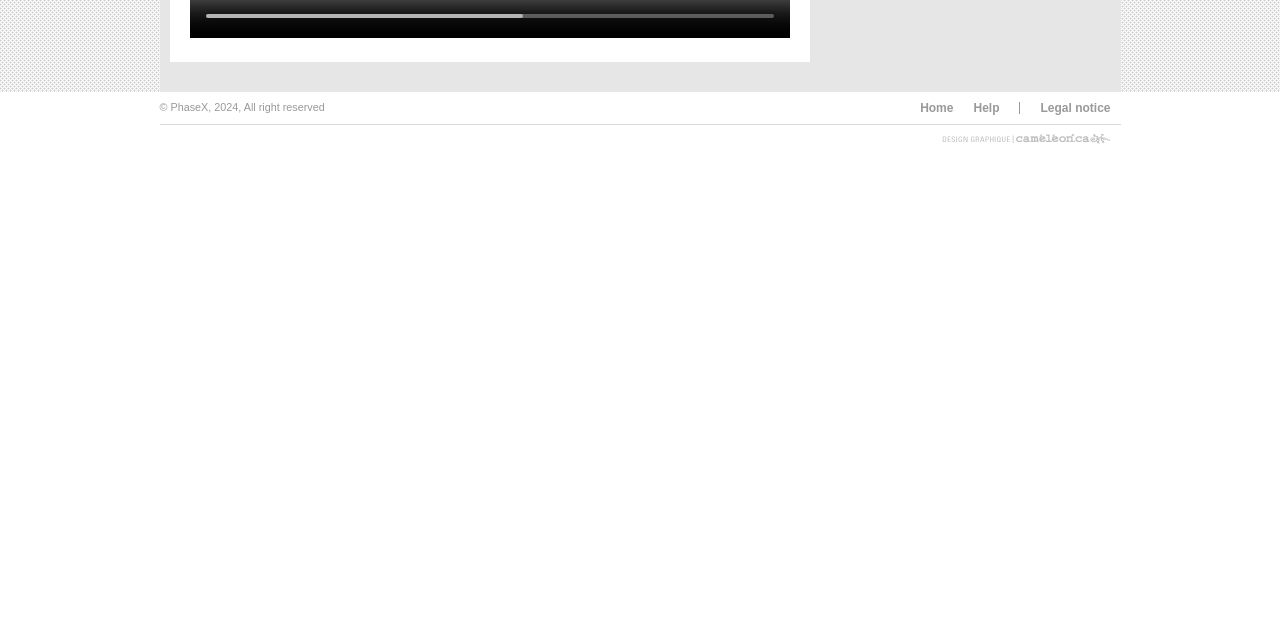Give the bounding box coordinates for this UI element: "Home". The coordinates should be four float numbers between 0 and 1, arranged as [left, top, right, bottom].

[0.719, 0.158, 0.745, 0.18]